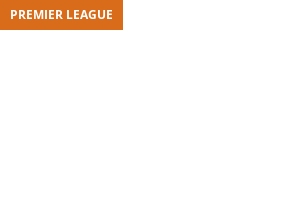What is the purpose of the 'PREMIER LEAGUE' banner?
Please provide a comprehensive answer based on the visual information in the image.

The caption suggests that the graphic likely serves as a header or identifier for an article or section related to the English Premier League, implying that its purpose is to identify or introduce the content that follows.